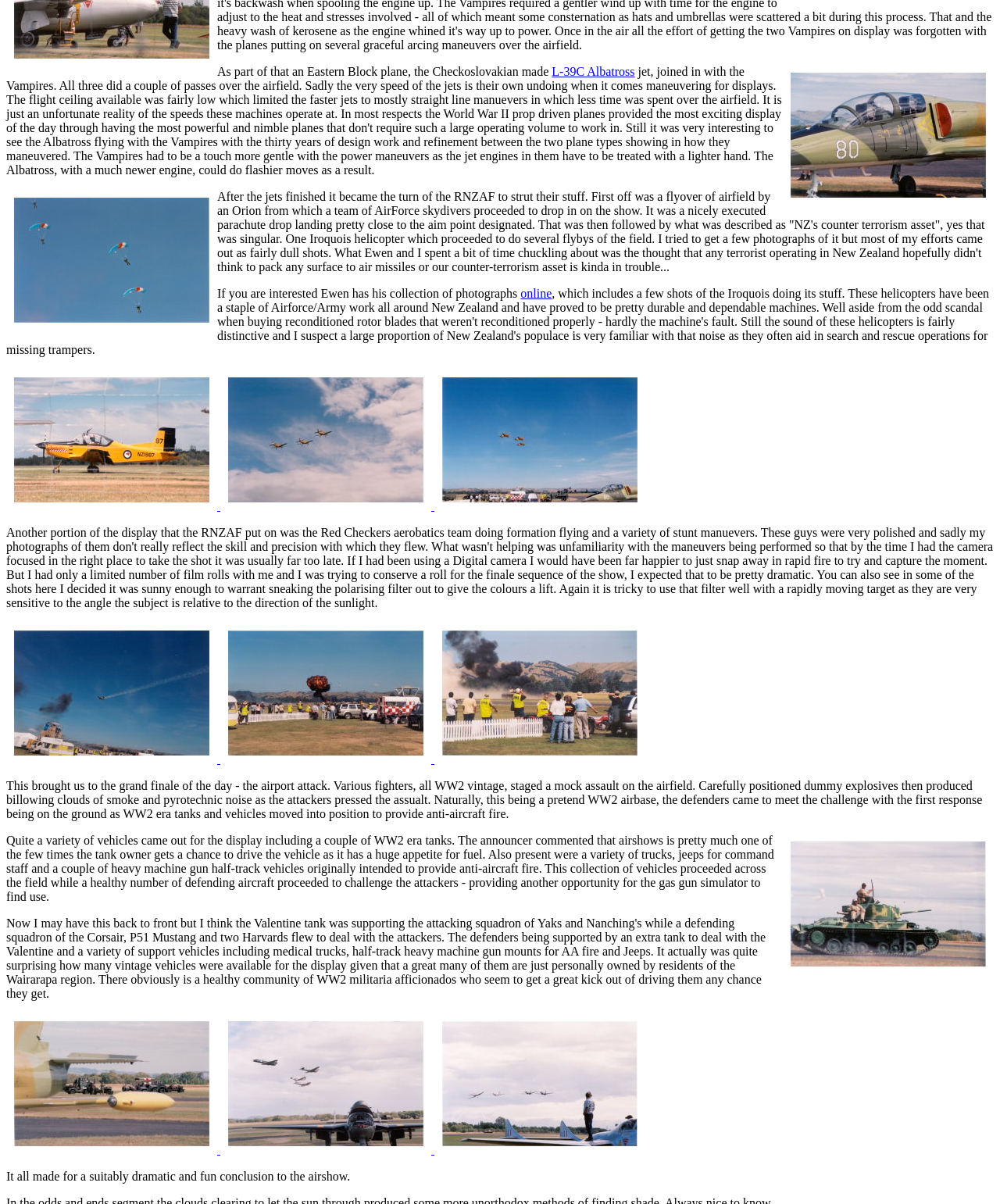Show me the bounding box coordinates of the clickable region to achieve the task as per the instruction: "View the image of the mock air-raid on the airfield".

[0.006, 0.625, 0.22, 0.636]